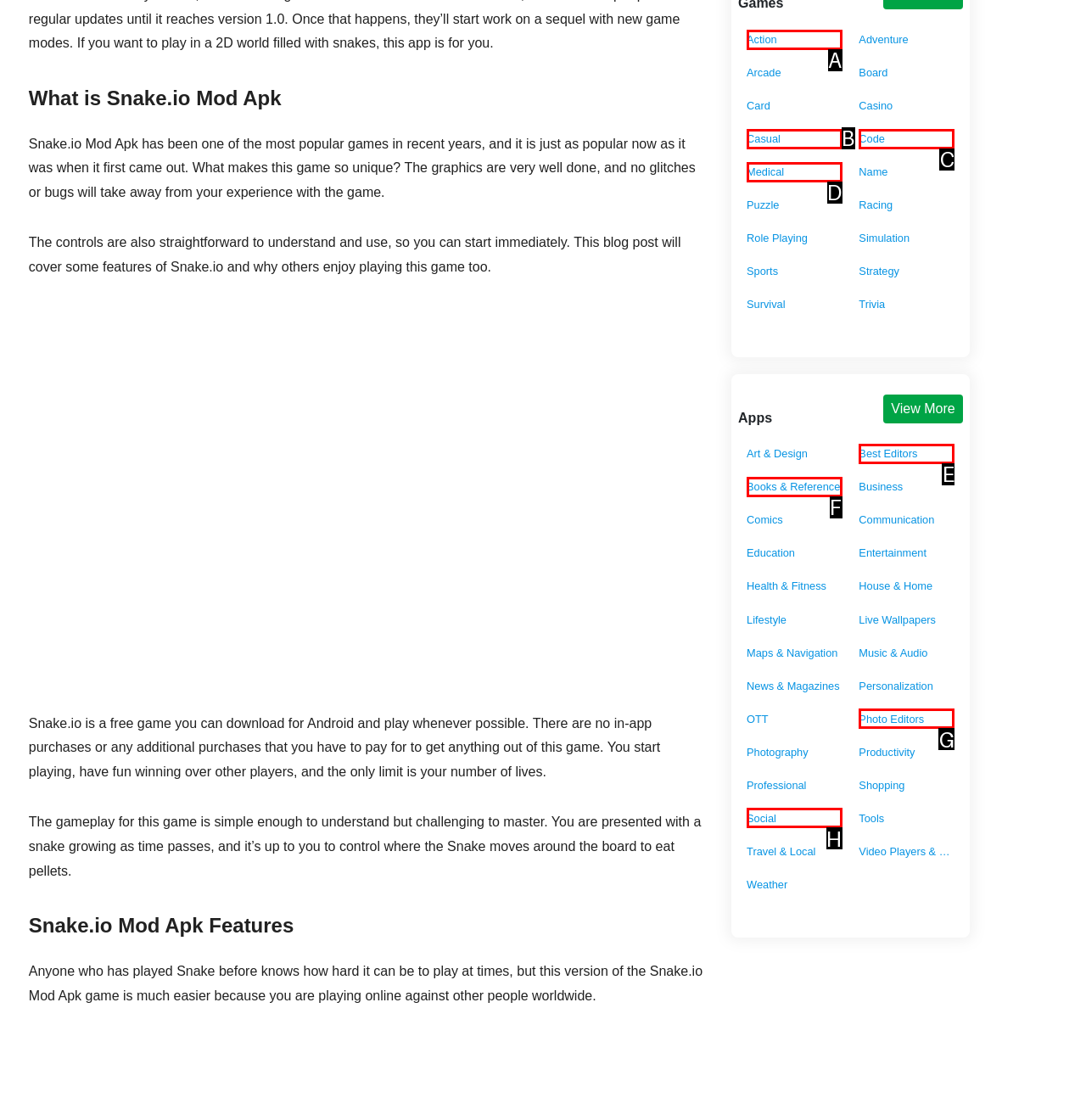Select the appropriate bounding box to fulfill the task: Click on Action Respond with the corresponding letter from the choices provided.

A